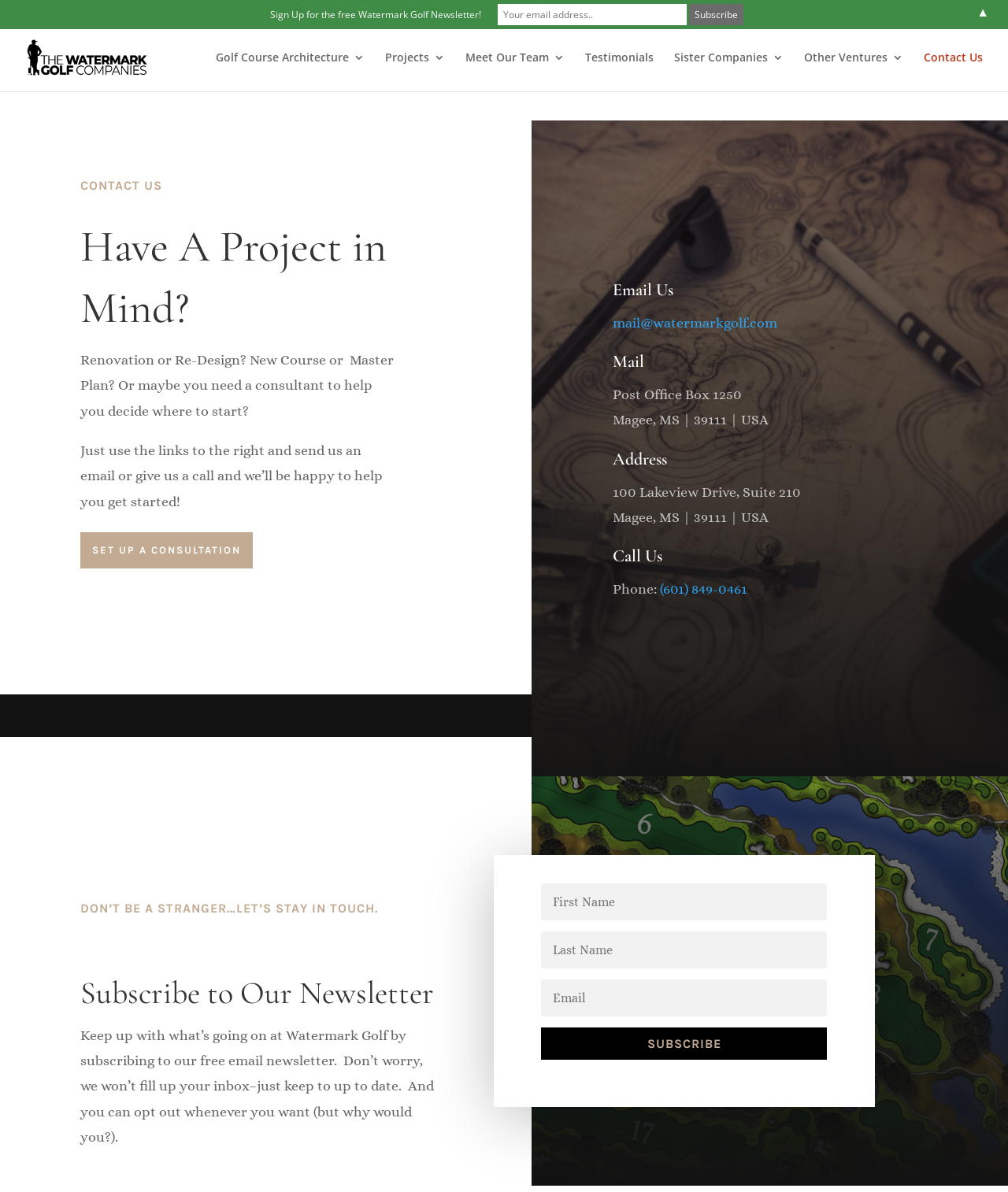What is the company name? Refer to the image and provide a one-word or short phrase answer.

Watermark Golf